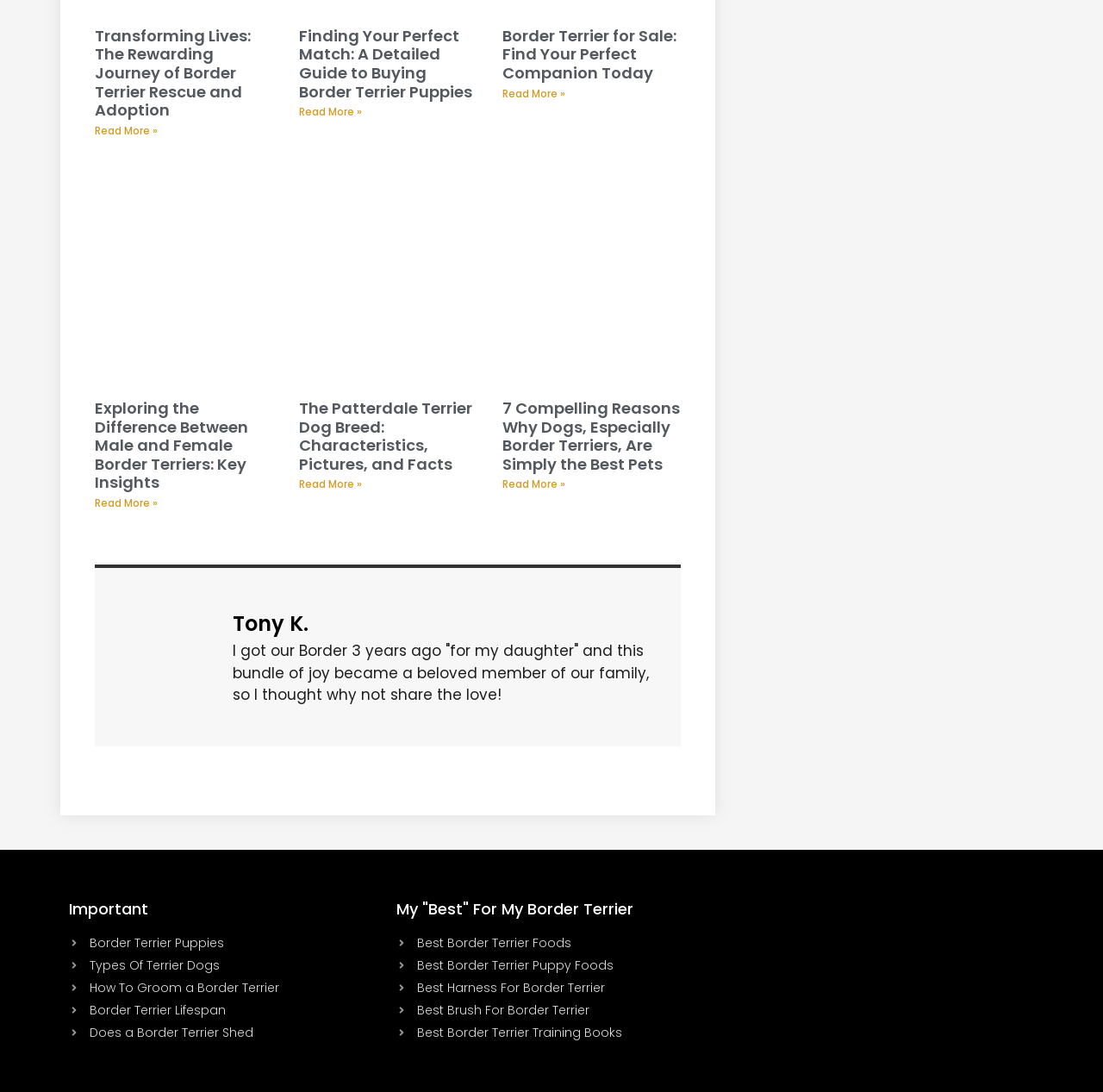Respond to the following question using a concise word or phrase: 
What is the title of the first article?

Transforming Lives